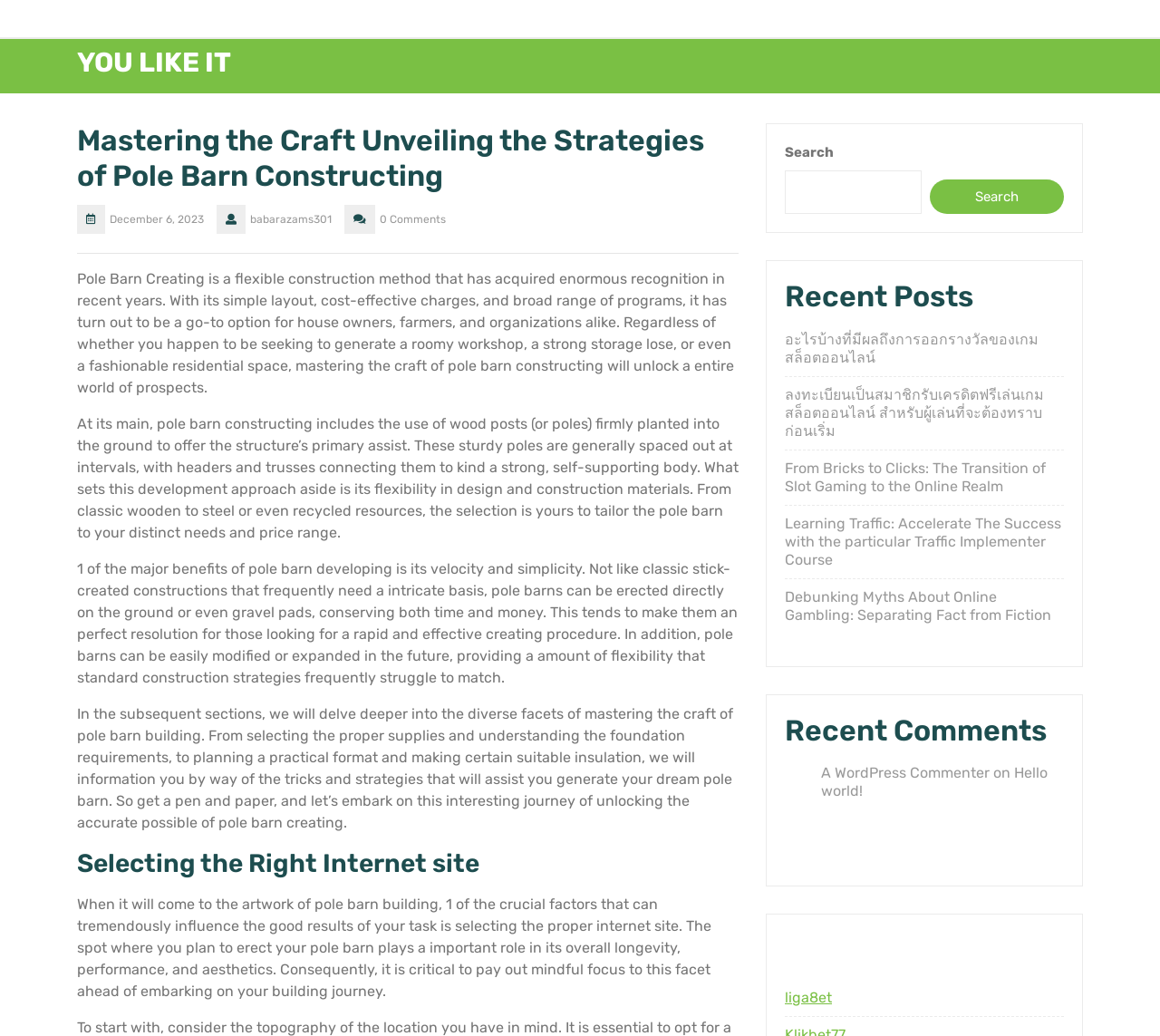Please identify the bounding box coordinates of the region to click in order to complete the task: "Search for something". The coordinates must be four float numbers between 0 and 1, specified as [left, top, right, bottom].

[0.677, 0.164, 0.794, 0.207]